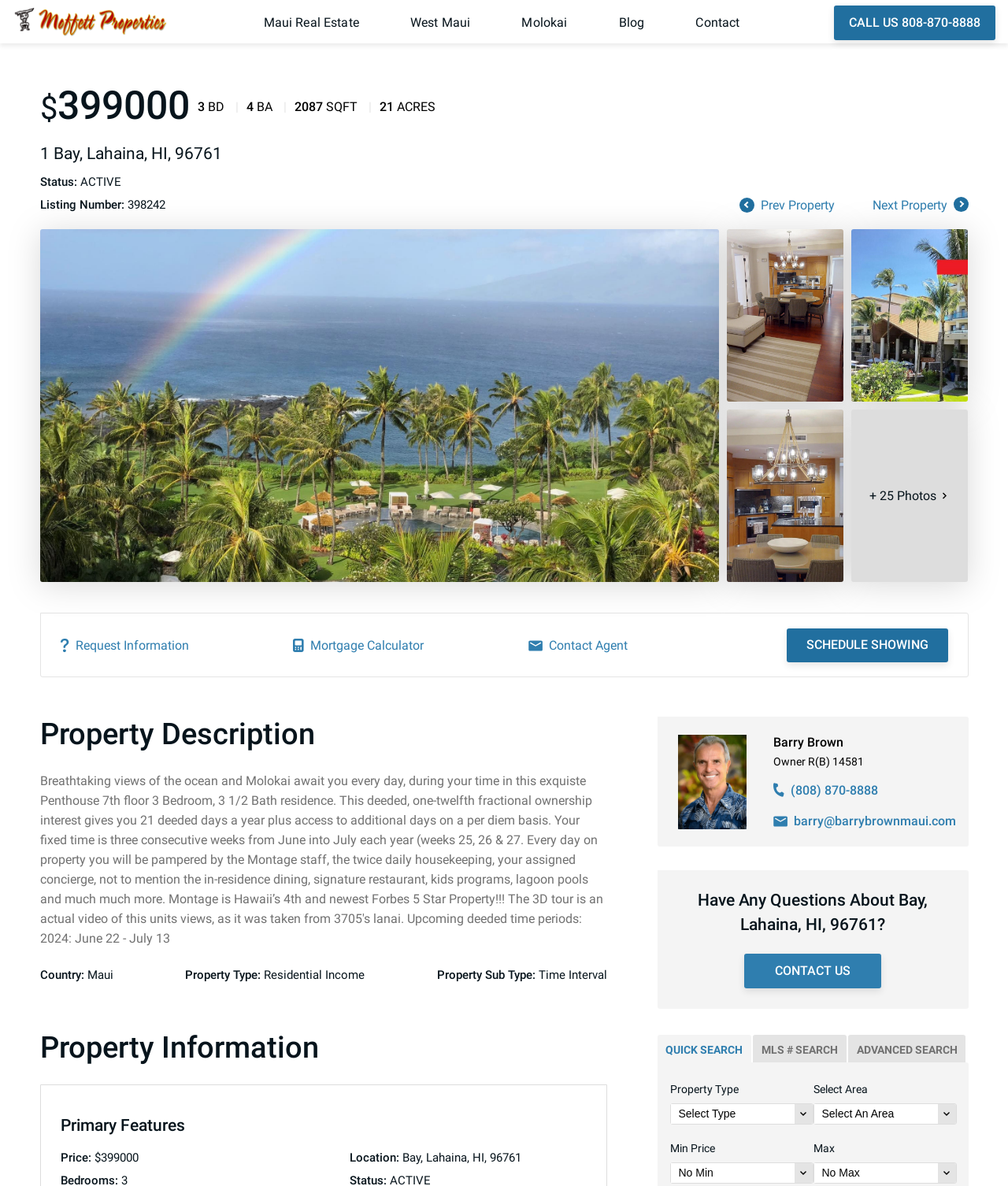Please find the bounding box coordinates of the element that needs to be clicked to perform the following instruction: "Contact Agent". The bounding box coordinates should be four float numbers between 0 and 1, represented as [left, top, right, bottom].

[0.524, 0.538, 0.622, 0.55]